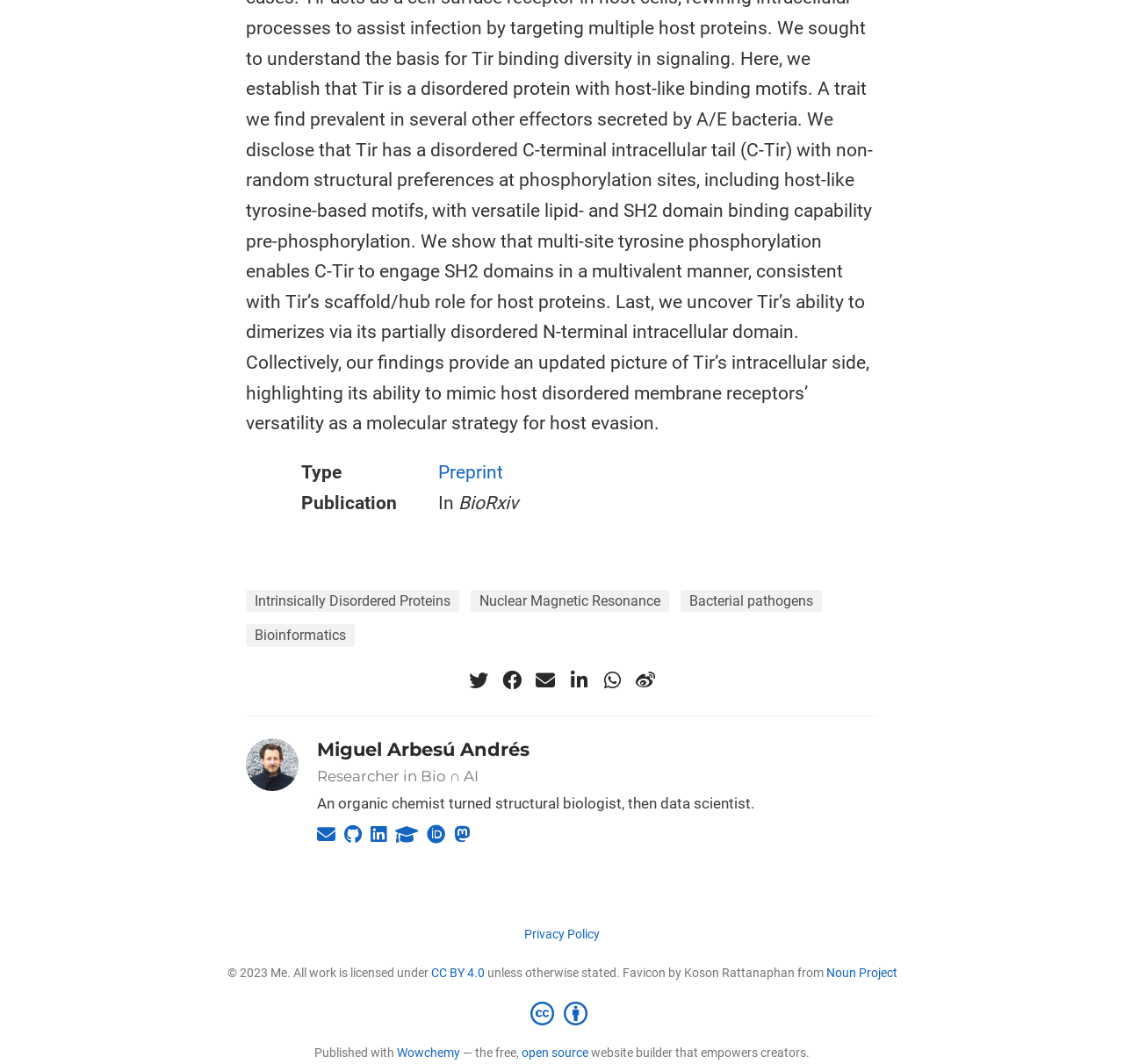Please find the bounding box coordinates of the element that needs to be clicked to perform the following instruction: "View Miguel Arbesú Andrés' profile". The bounding box coordinates should be four float numbers between 0 and 1, represented as [left, top, right, bottom].

[0.282, 0.694, 0.781, 0.716]